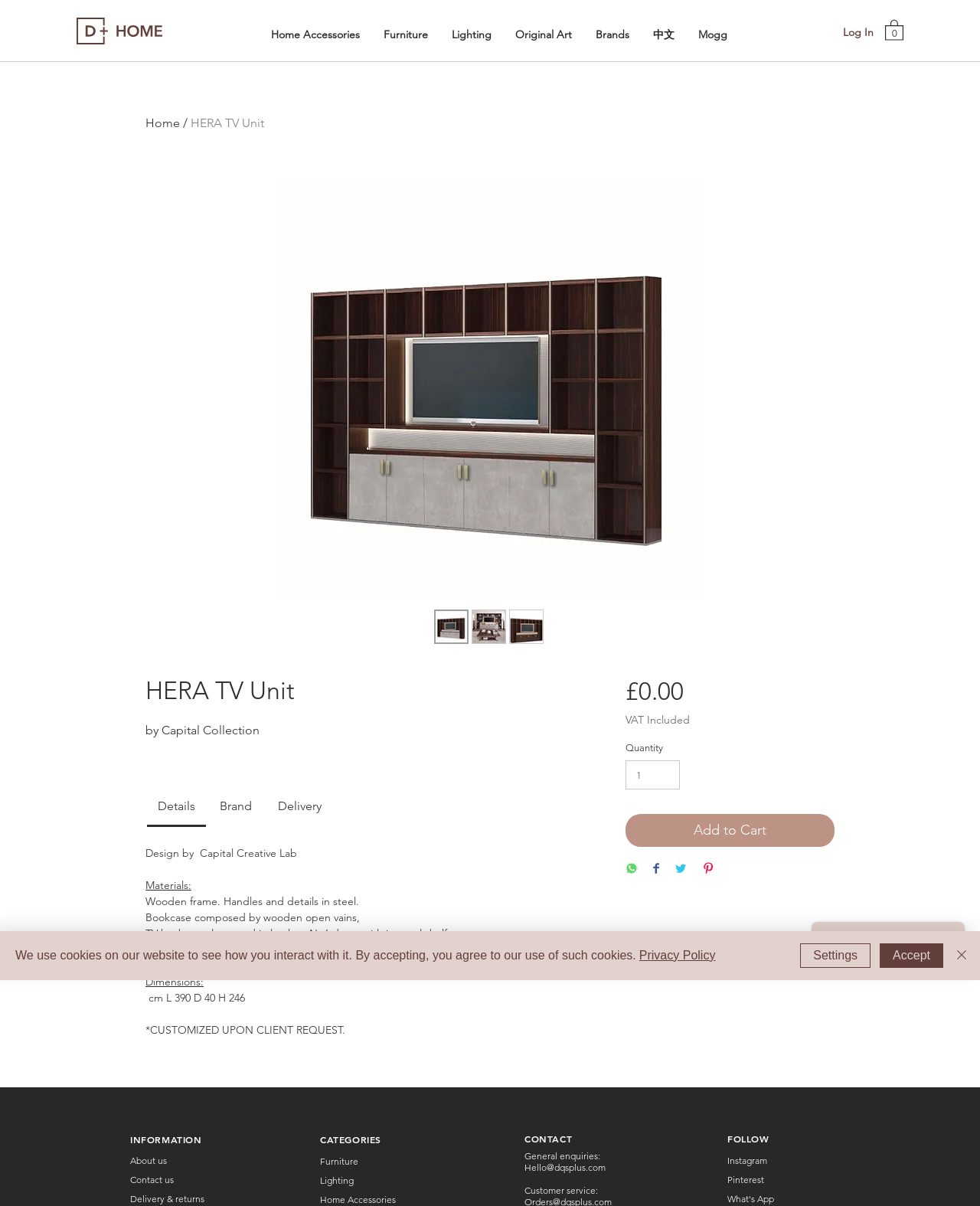Generate a comprehensive description of the contents of the webpage.

This webpage is about a product called "HERA TV Unit" from DQHome. At the top, there is a navigation menu with links to "Home Accessories", "Furniture", "Lighting", "Original Art", "Brands", and "中文". On the right side of the navigation menu, there are buttons for "Log In" and "Cart with 0 items". 

Below the navigation menu, there is a main section that takes up most of the page. It has a header with a link to "Home" and a breadcrumb trail. The main content area has a large image of the HERA TV Unit, with three smaller thumbnail images below it. 

To the right of the images, there is a section with product details, including the product name, "HERA TV Unit", and a description, "by Capital Collection". There are also tabs for "Details", "Brand", and "Delivery". 

Below the product details, there is a section with specifications, including materials, dimensions, and a note that the item must be fixed to the wall. The price of the product is listed as "£0.00", and there are buttons to add the product to the cart, share on social media, and adjust the quantity. 

At the bottom of the page, there are three columns with links to information, categories, and contact details. There is also a chat window from Wix Chat. Finally, there is a cookie policy alert at the bottom of the page with links to the privacy policy and buttons to accept, settings, or close the alert.